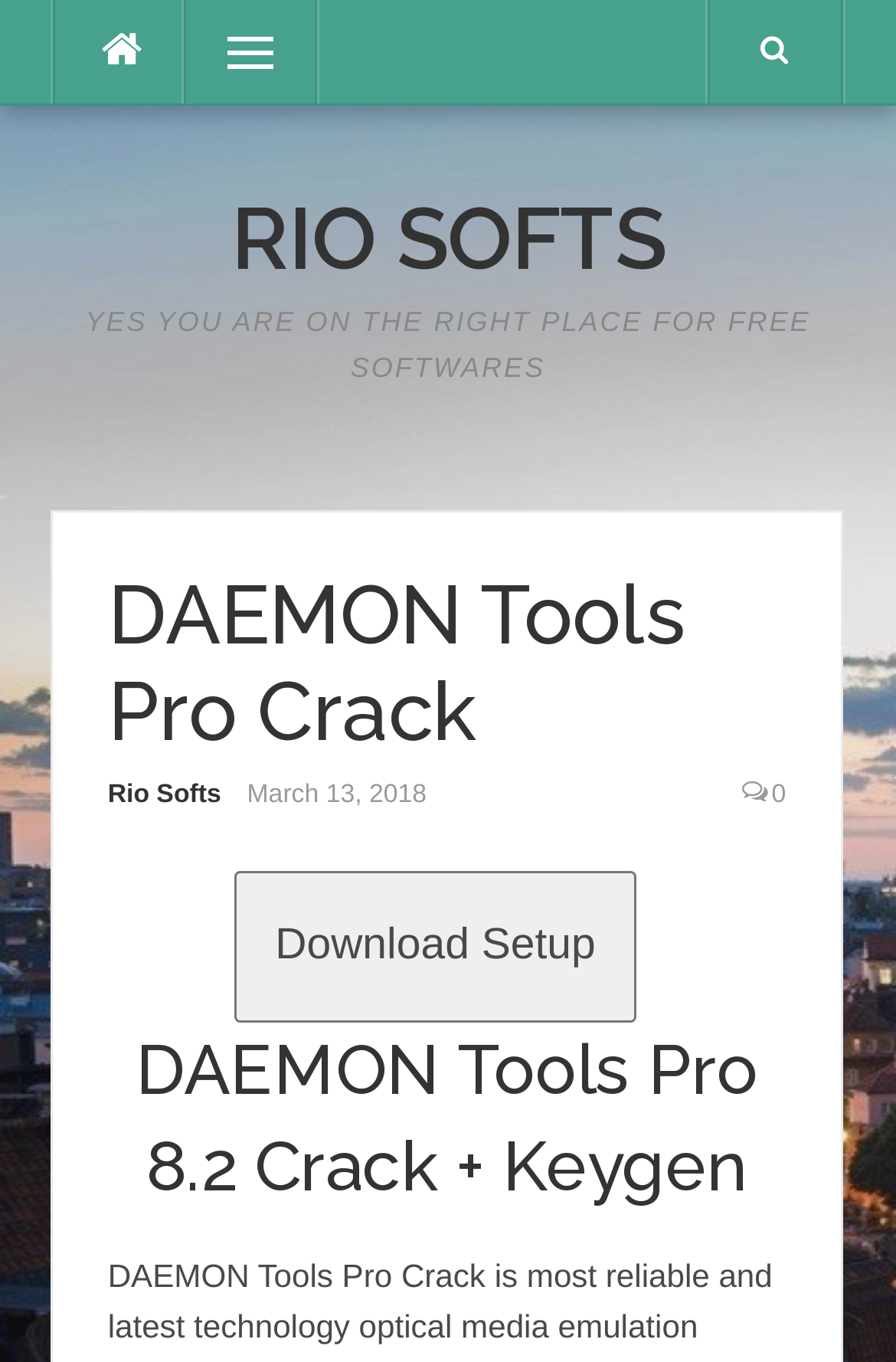Determine the bounding box for the UI element that matches this description: "Download Setup".

[0.261, 0.681, 0.736, 0.708]